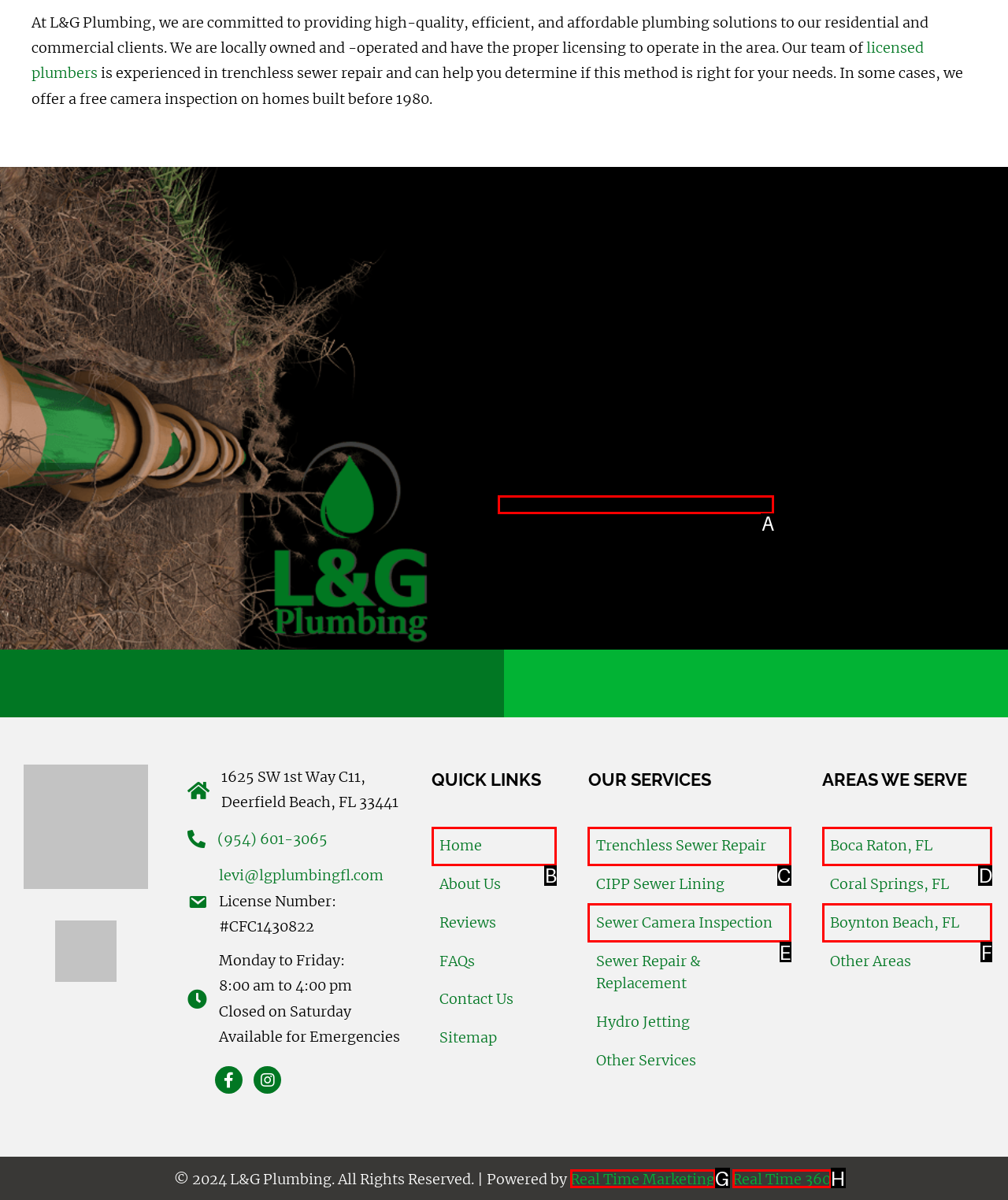Using the given description: Home, identify the HTML element that corresponds best. Answer with the letter of the correct option from the available choices.

B